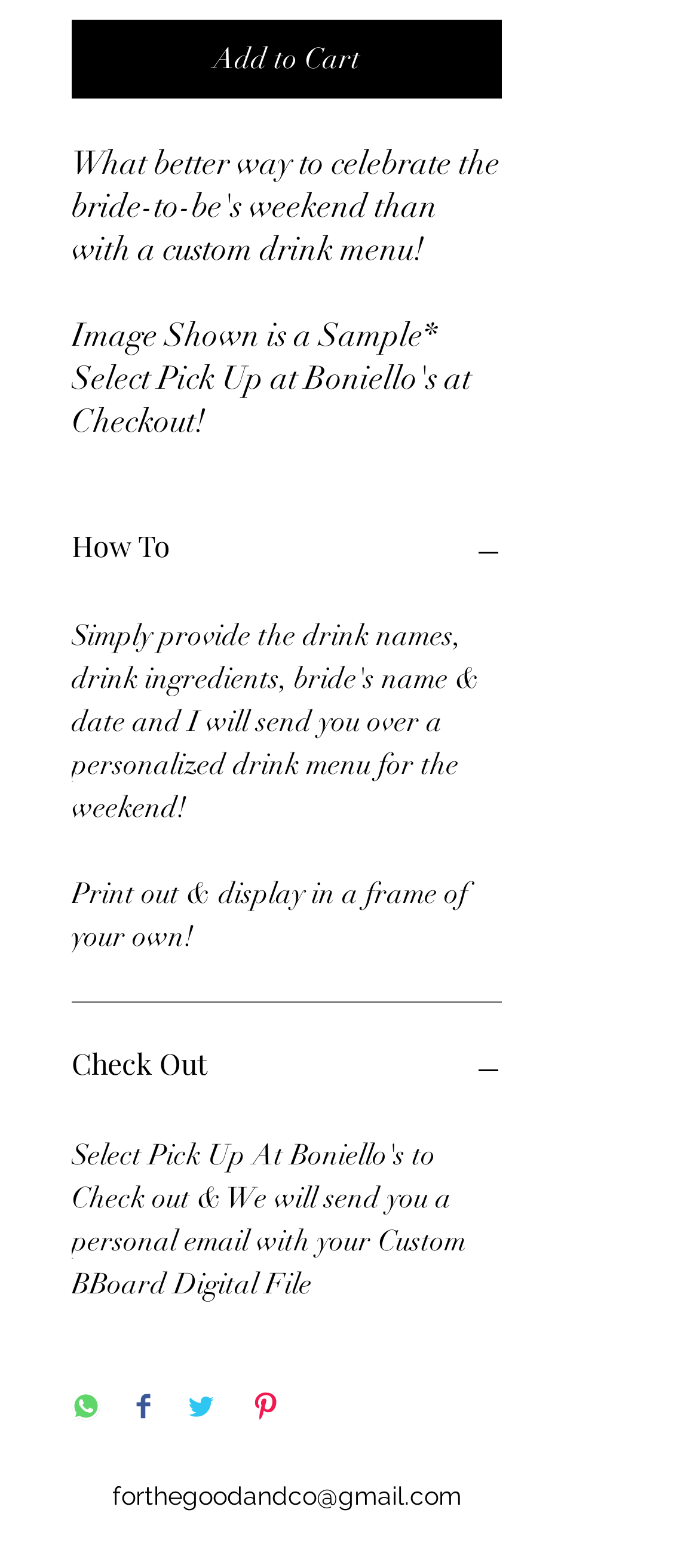What is the purpose of the image shown?
Examine the image and give a concise answer in one word or a short phrase.

Sample